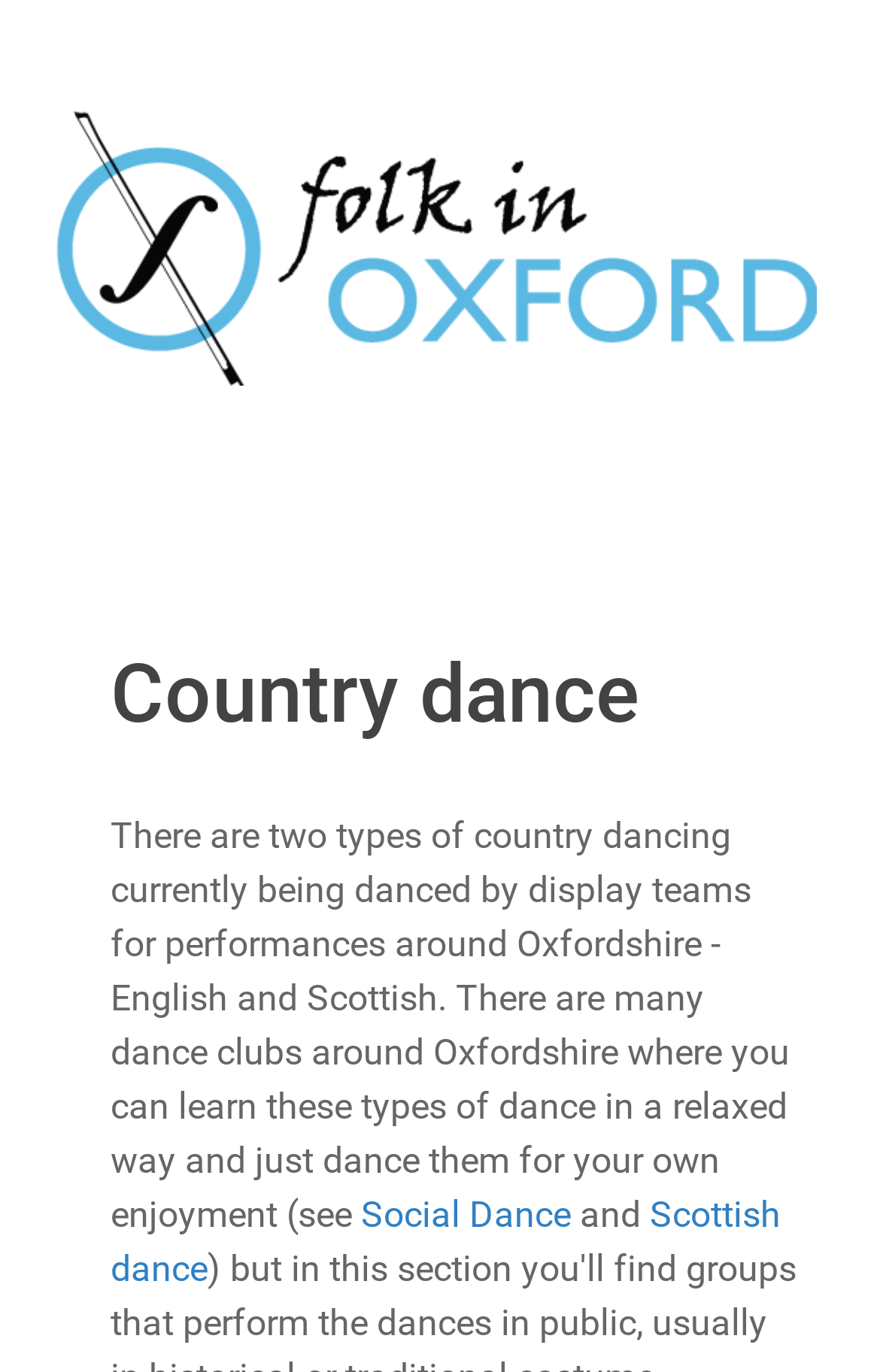Bounding box coordinates should be provided in the format (top-left x, top-left y, bottom-right x, bottom-right y) with all values between 0 and 1. Identify the bounding box for this UI element: Social Dance

[0.41, 0.869, 0.649, 0.901]